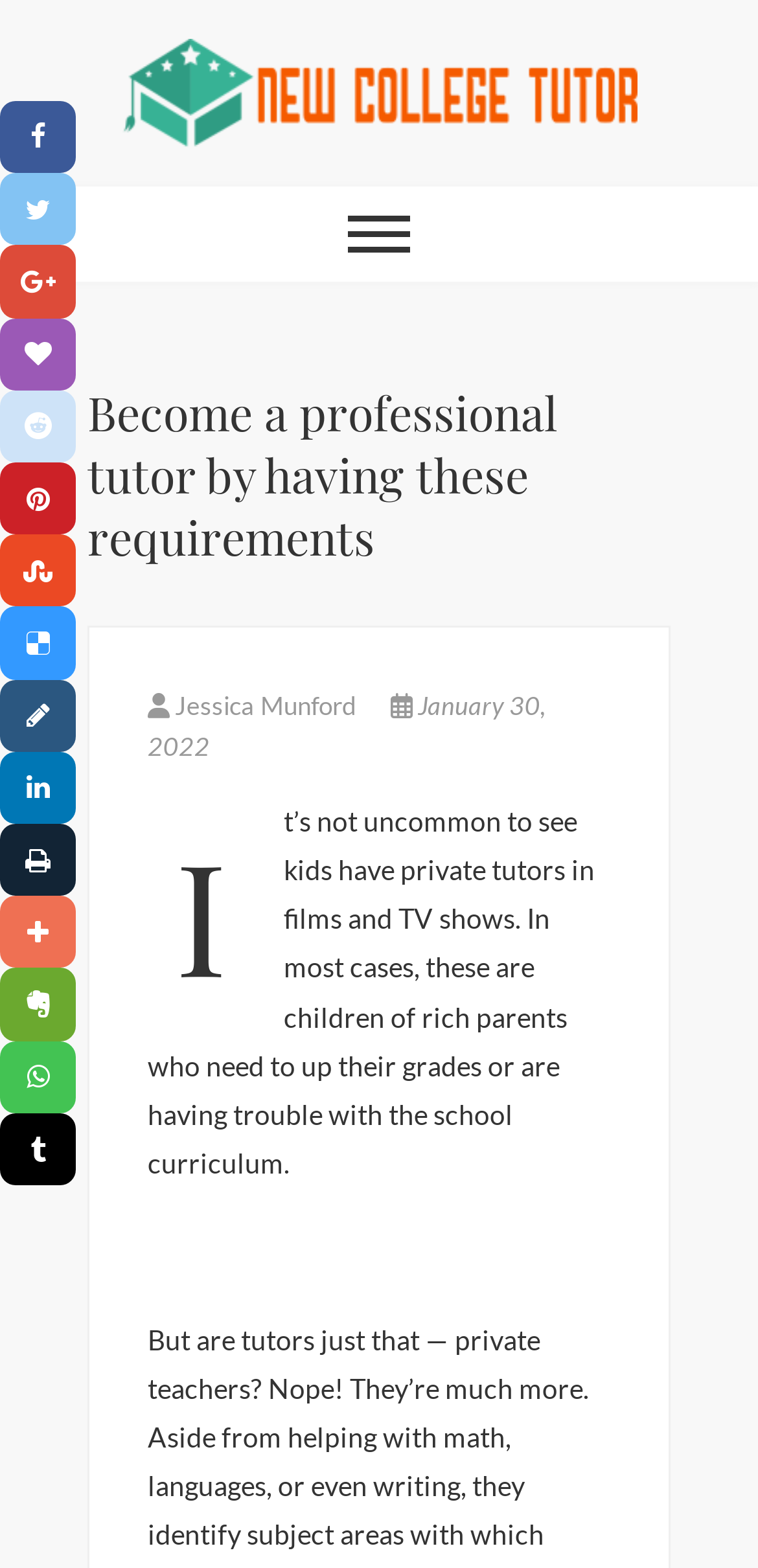Show the bounding box coordinates for the element that needs to be clicked to execute the following instruction: "Search the website". Provide the coordinates in the form of four float numbers between 0 and 1, i.e., [left, top, right, bottom].

None